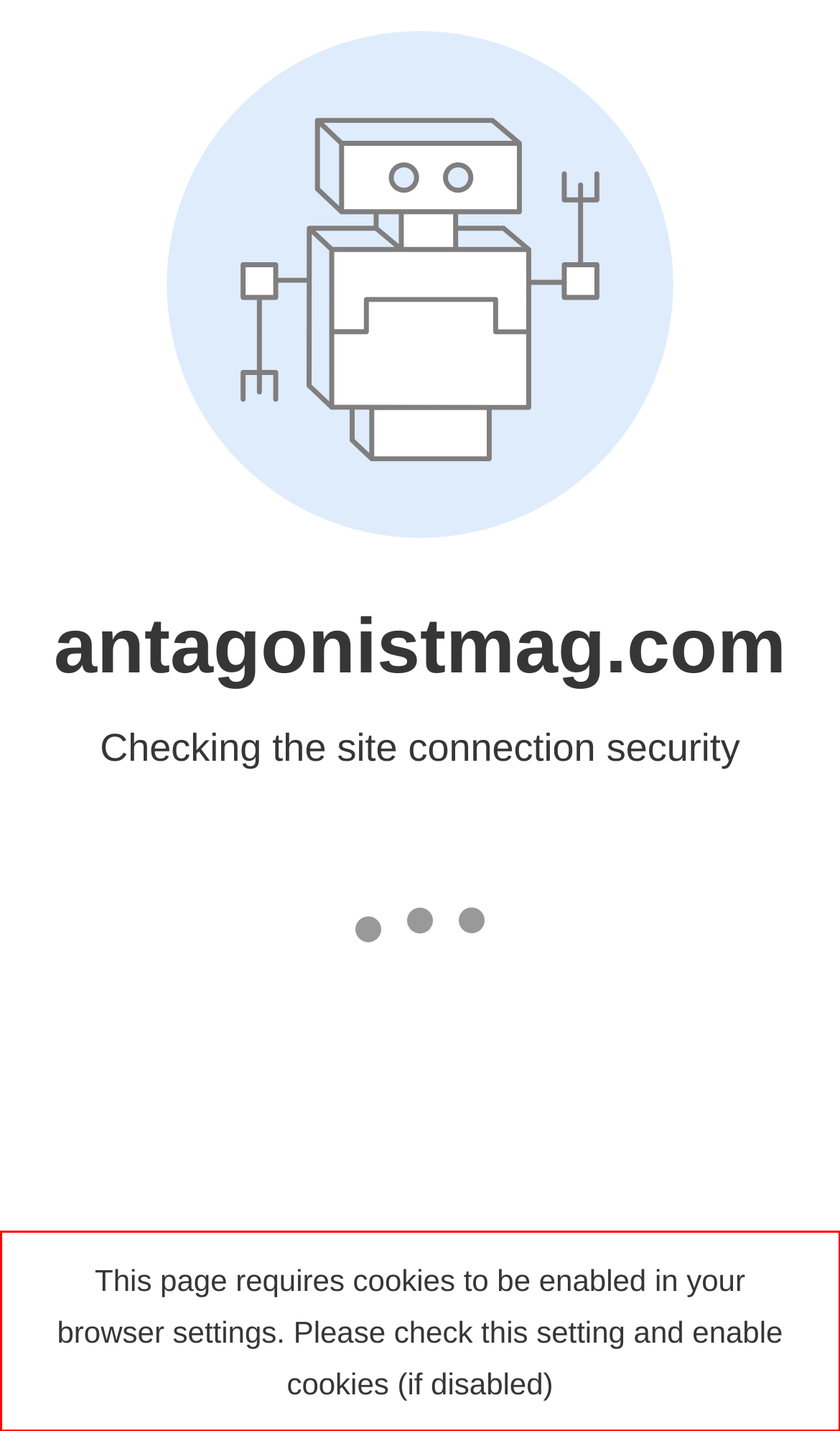The screenshot provided shows a webpage with a red bounding box. Apply OCR to the text within this red bounding box and provide the extracted content.

This page requires cookies to be enabled in your browser settings. Please check this setting and enable cookies (if disabled)